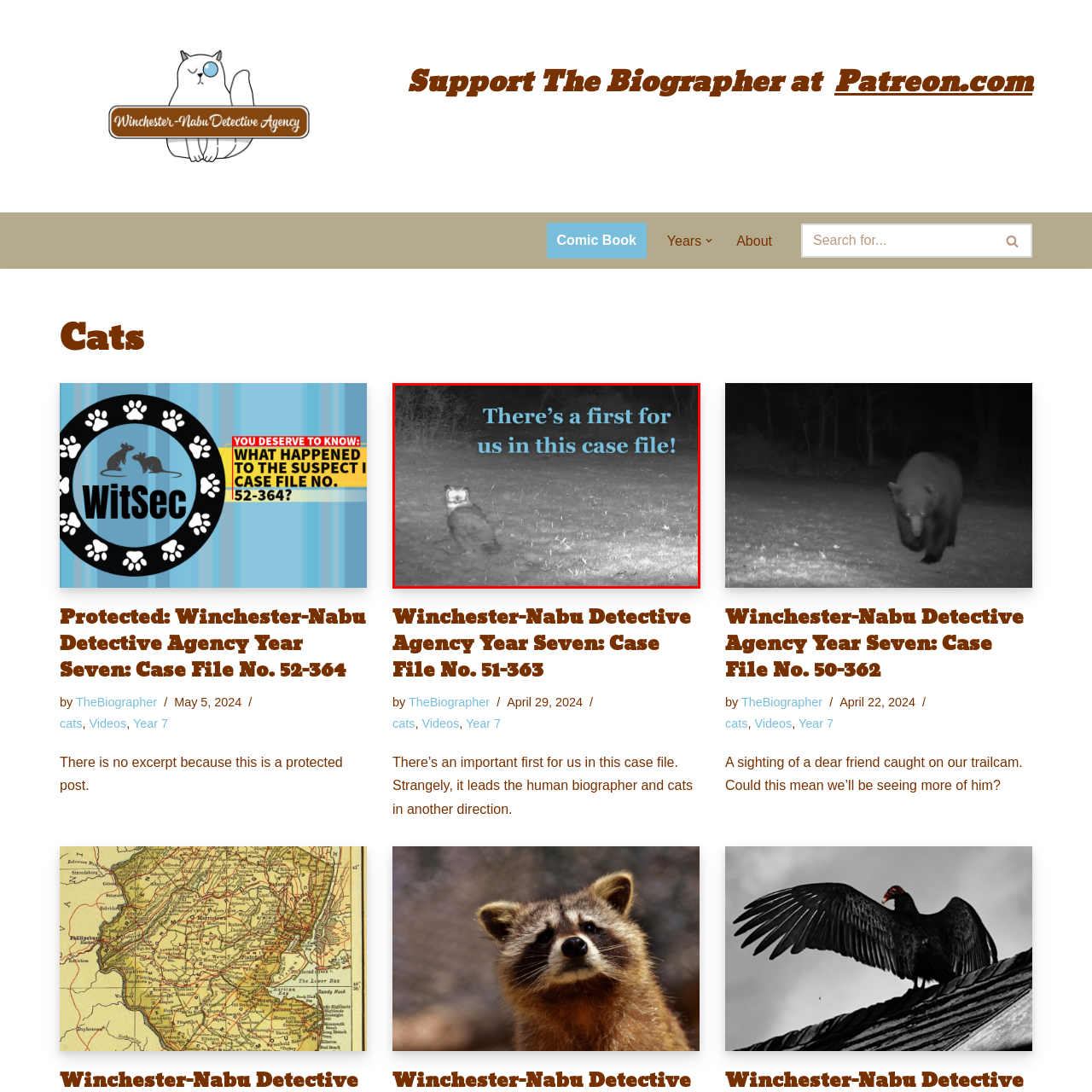Direct your attention to the image within the red boundary and answer the question with a single word or phrase:
What is the agency investigating?

Feline-related mysteries